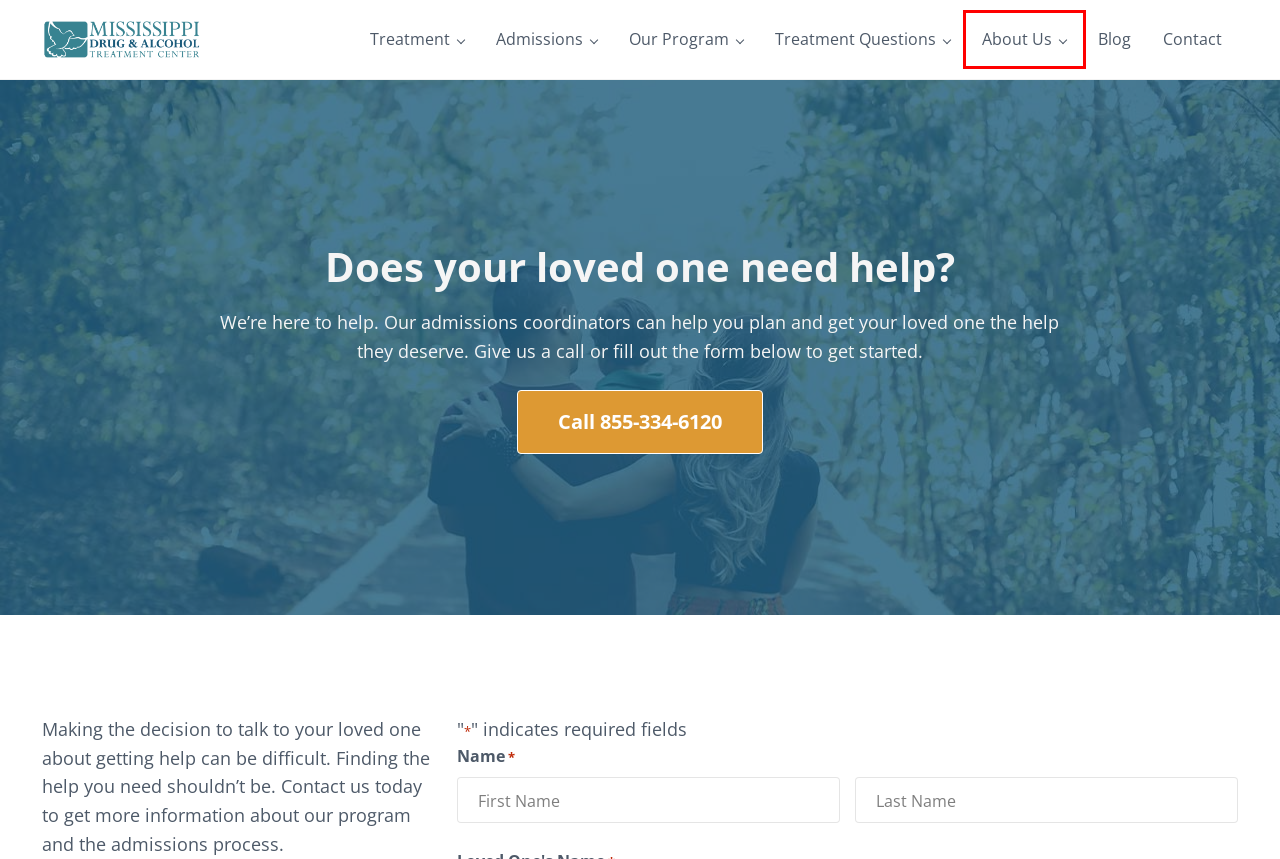You are presented with a screenshot of a webpage with a red bounding box. Select the webpage description that most closely matches the new webpage after clicking the element inside the red bounding box. The options are:
A. Answering Your Questions About Addiction Treatment | Rehab Questions
B. Substance Abuse Treatment Programs | Learn More About Our Programs
C. Our Addiction Treatment Program in Biloxi, MS | What Makes Us Different?
D. Contact Mississippi Drug & Alcohol Treatment Center for More Information
E. Mississippi Drug & Alcohol Treatment Center | Drug & Alcohol Rehab Biloxi
F. Addiction & Recovery Blog | Mississippi Drug & Alcohol Treatment Center
G. Admissions Into Our Treatment Program | Three Easy Steps to Treatment
H. About Our Company | Mississippi Drug and Alcohol Treatment Center

H